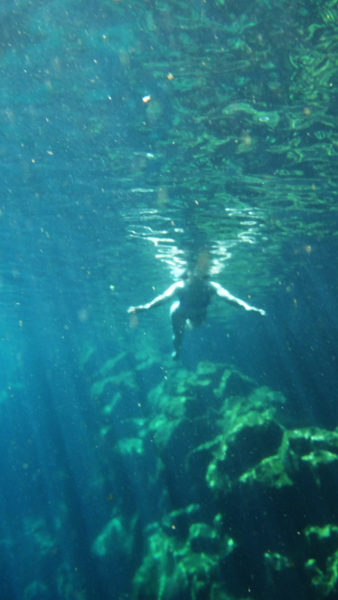Provide a comprehensive description of the image.

In this captivating underwater scene, a swimmer glides serenely through the crystal-clear, emerald waters of Las Grietas, surrounded by dramatic cliffs of dark volcanic rock that rise majestically on either side. The sunlight filters through the surface, creating shimmering rays that dance across the water, highlighting the vibrant hues of the environment. Below the surface, the rugged rock formations provide a stunning contrast with the cool, brackish water, inviting adventurous souls to explore this natural wonder. The peaceful ambiance of the setting captures the essence of a refreshing escape into nature.